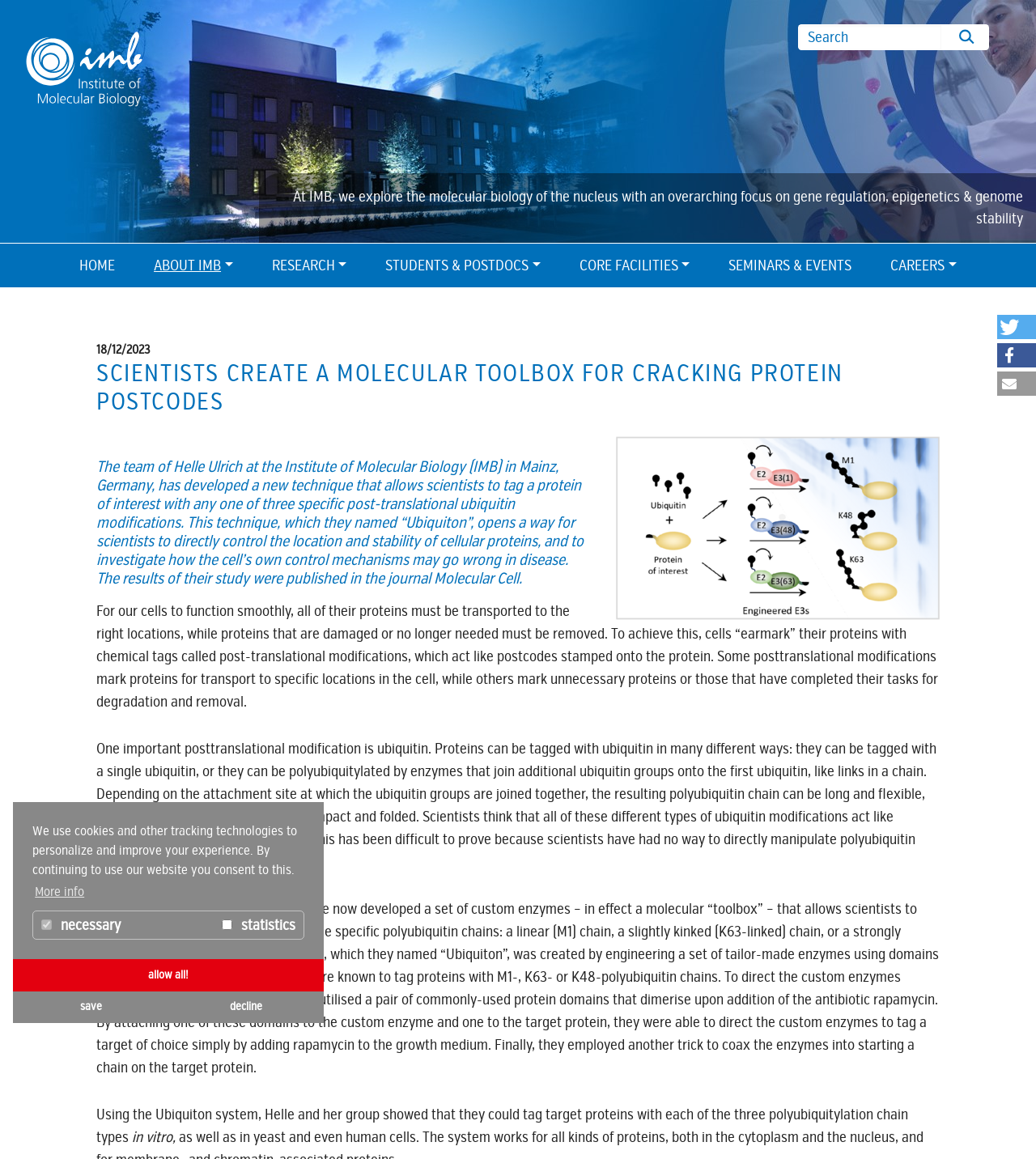Identify the headline of the webpage and generate its text content.

SCIENTISTS CREATE A MOLECULAR TOOLBOX FOR CRACKING PROTEIN POSTCODES